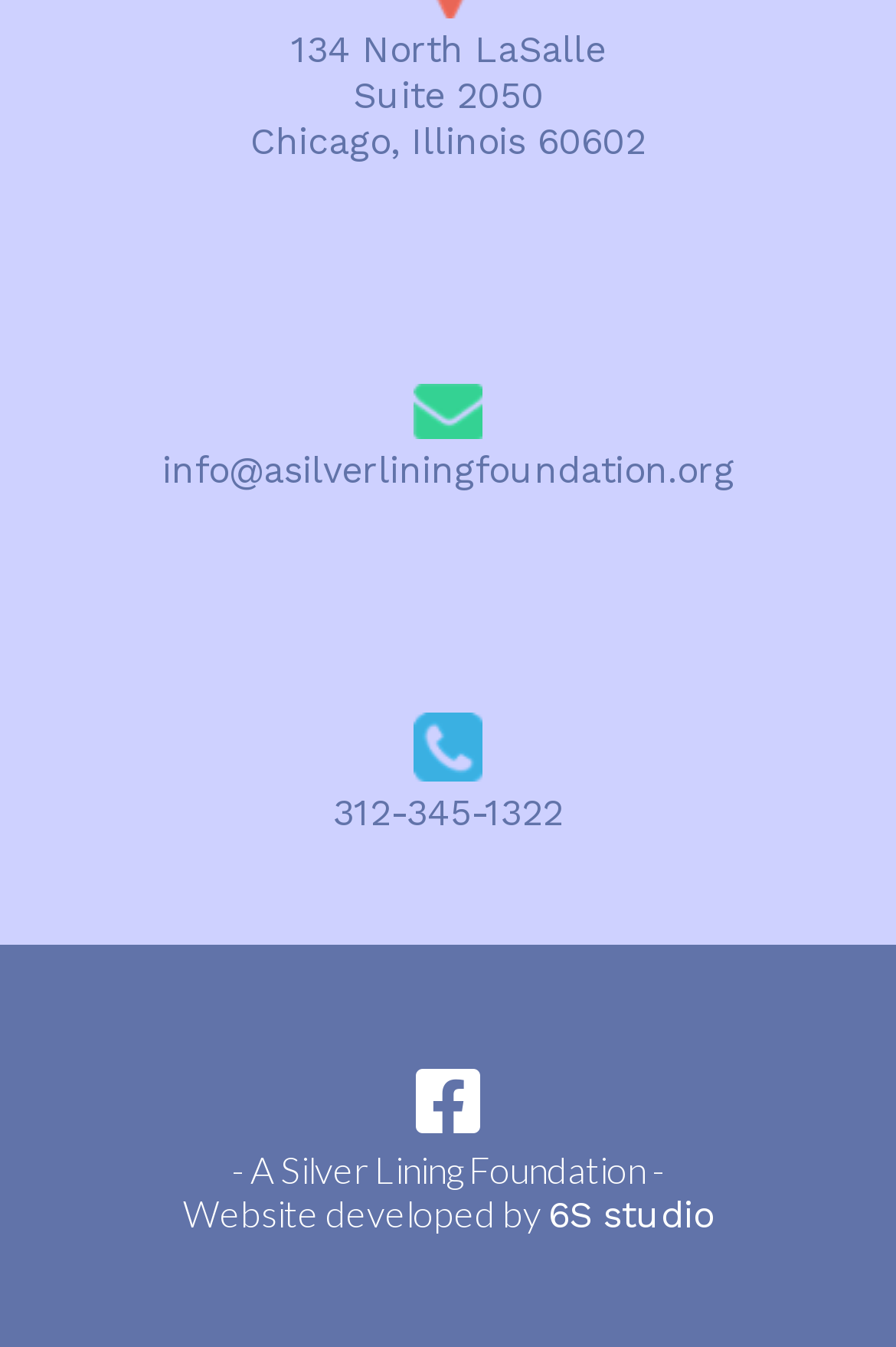What is the phone number of A Silver Lining Foundation?
Based on the screenshot, answer the question with a single word or phrase.

312-345-1322